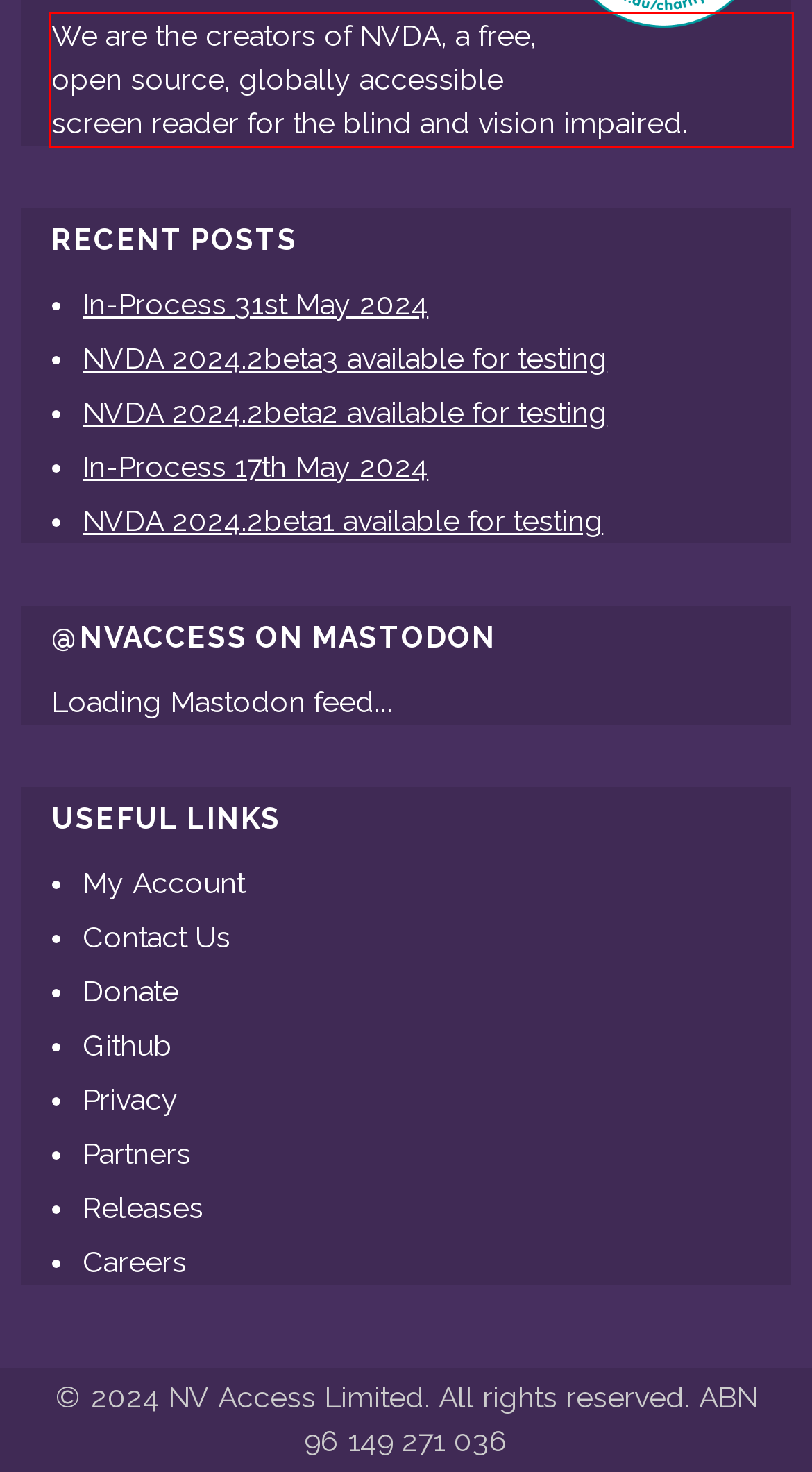Given a screenshot of a webpage, locate the red bounding box and extract the text it encloses.

We are the creators of NVDA, a free, open source, globally accessible screen reader for the blind and vision impaired.